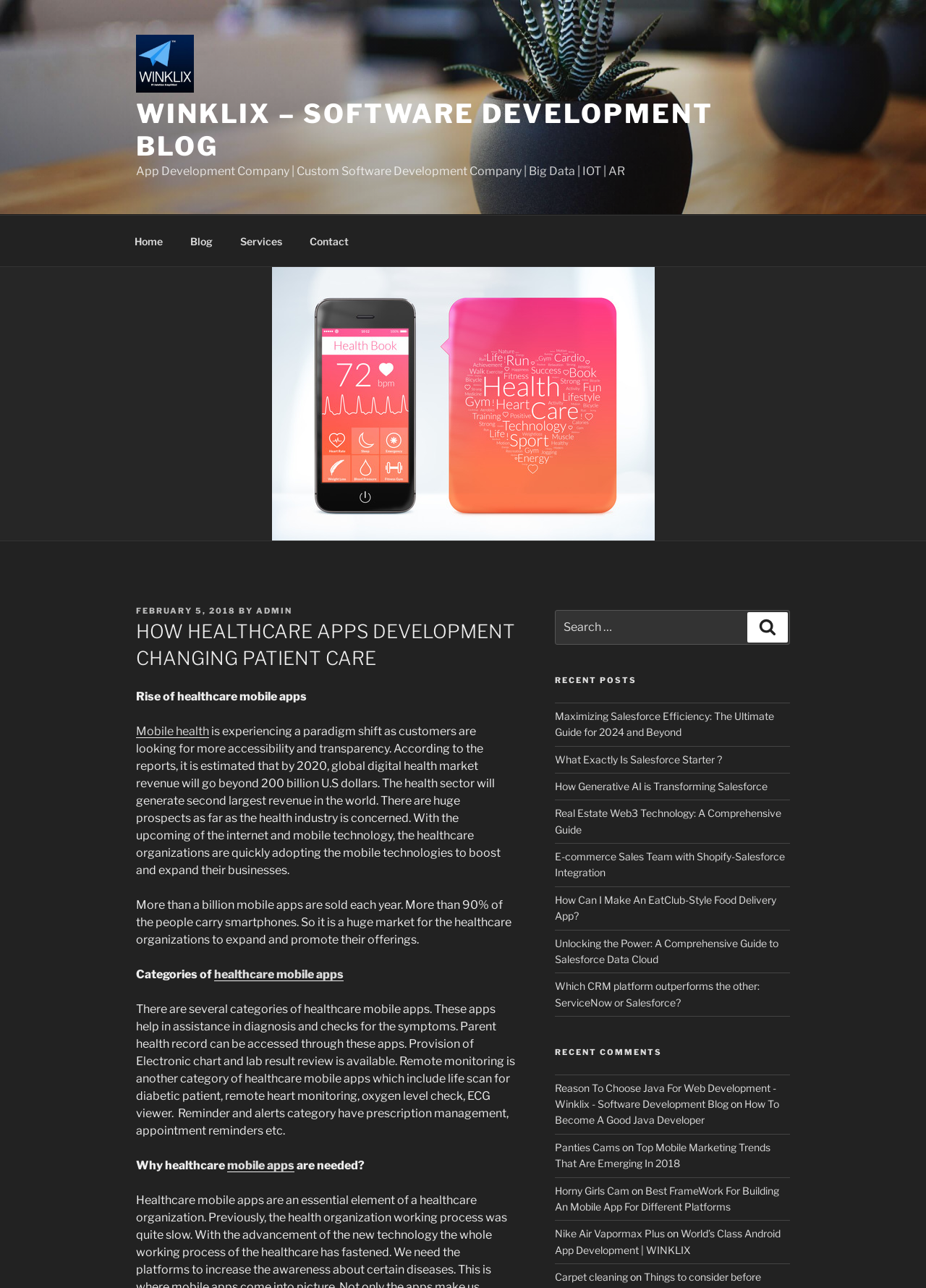Provide the bounding box coordinates for the UI element that is described as: "Nike Air Vapormax Plus".

[0.599, 0.953, 0.718, 0.963]